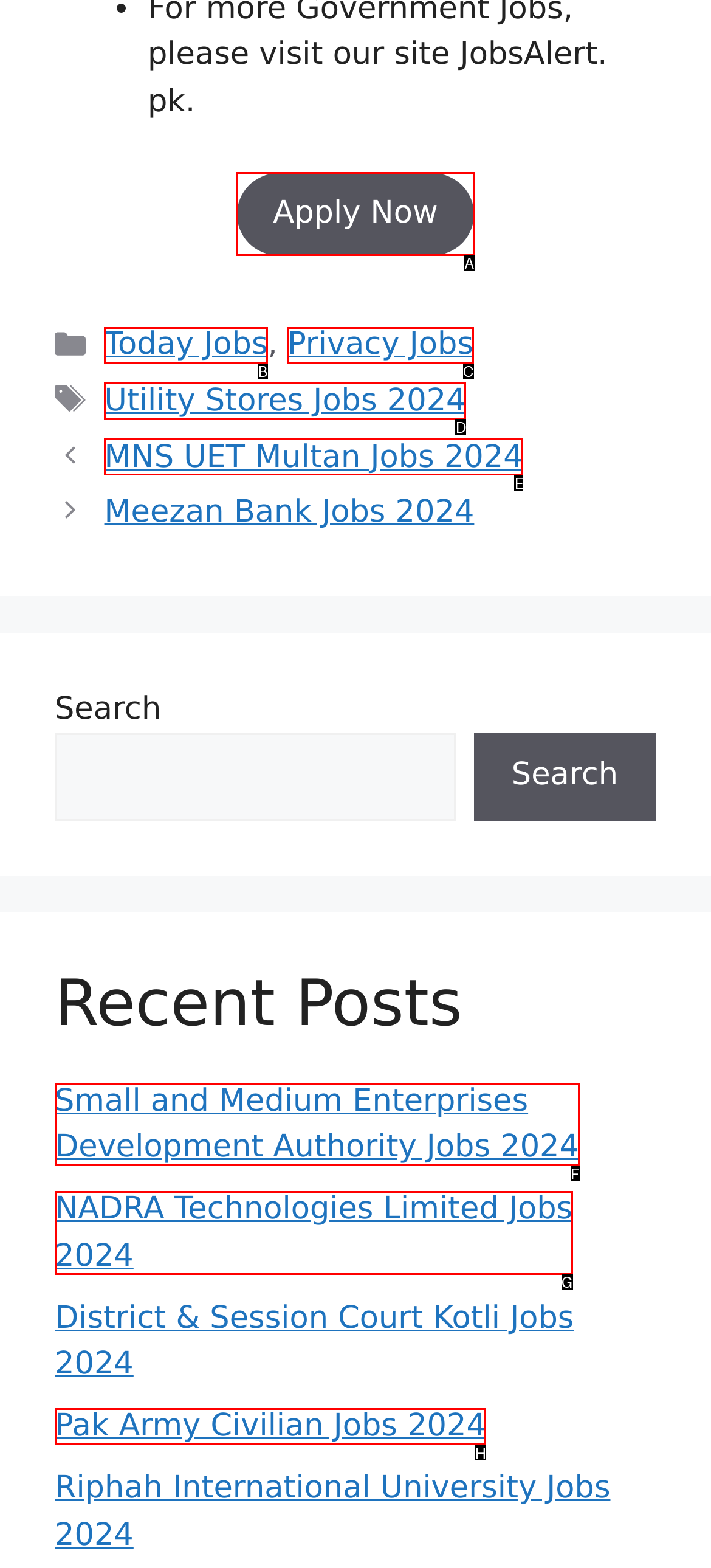Point out the HTML element I should click to achieve the following: Apply for a job now Reply with the letter of the selected element.

A